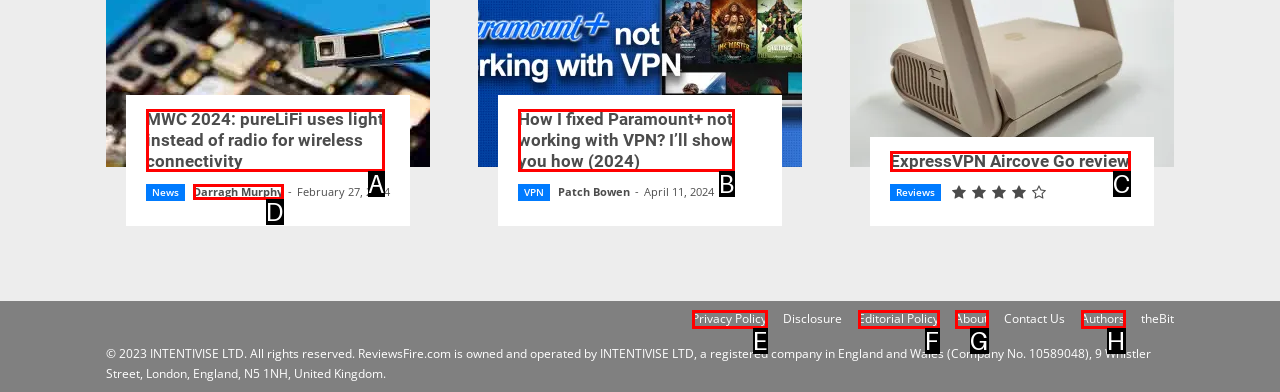Based on the given description: ExpressVPN Aircove Go review, identify the correct option and provide the corresponding letter from the given choices directly.

C